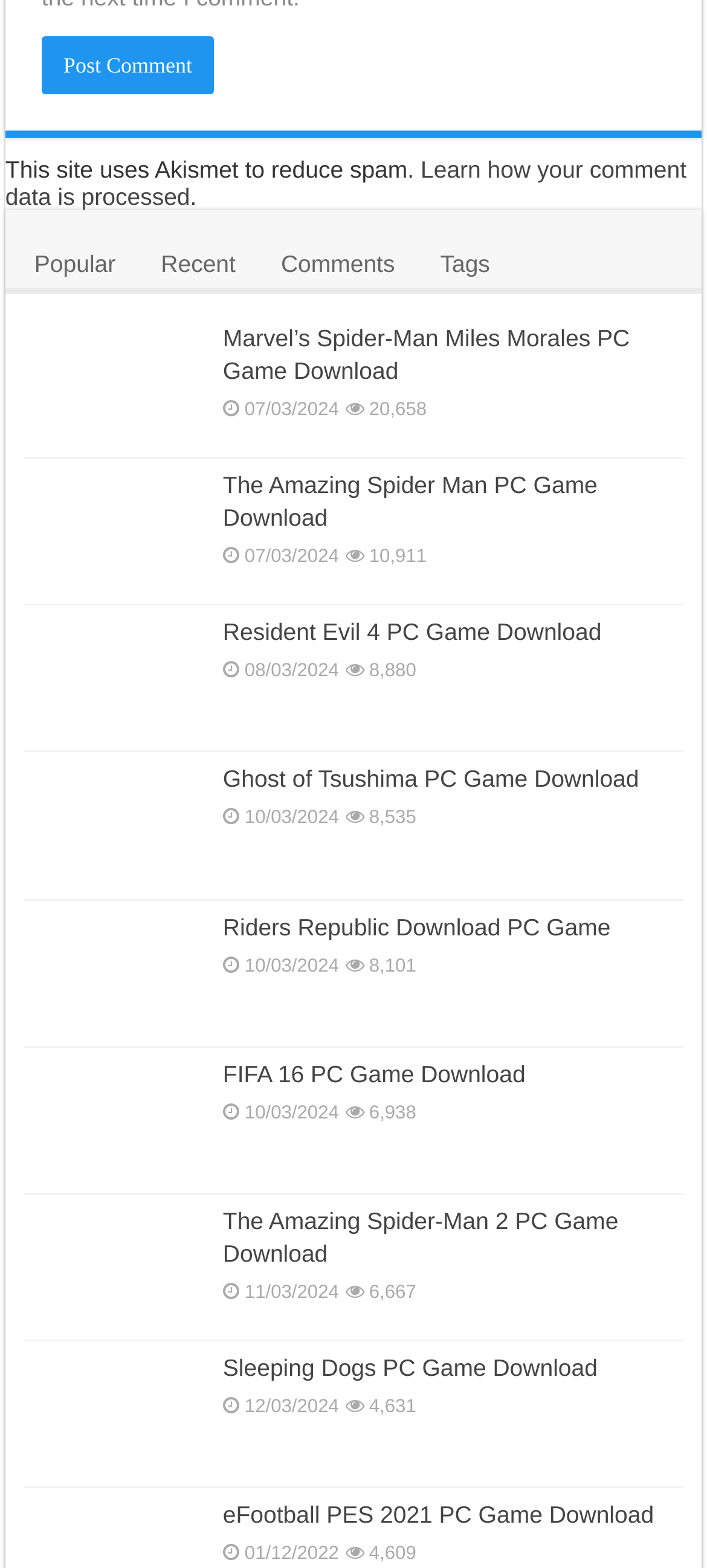What is the most popular game?
Based on the visual information, provide a detailed and comprehensive answer.

I looked for the game with the highest number of views, which is indicated by the '20,658' text next to the 'Marvel's Spider-Man Miles Morales' heading. This suggests that it is the most popular game.